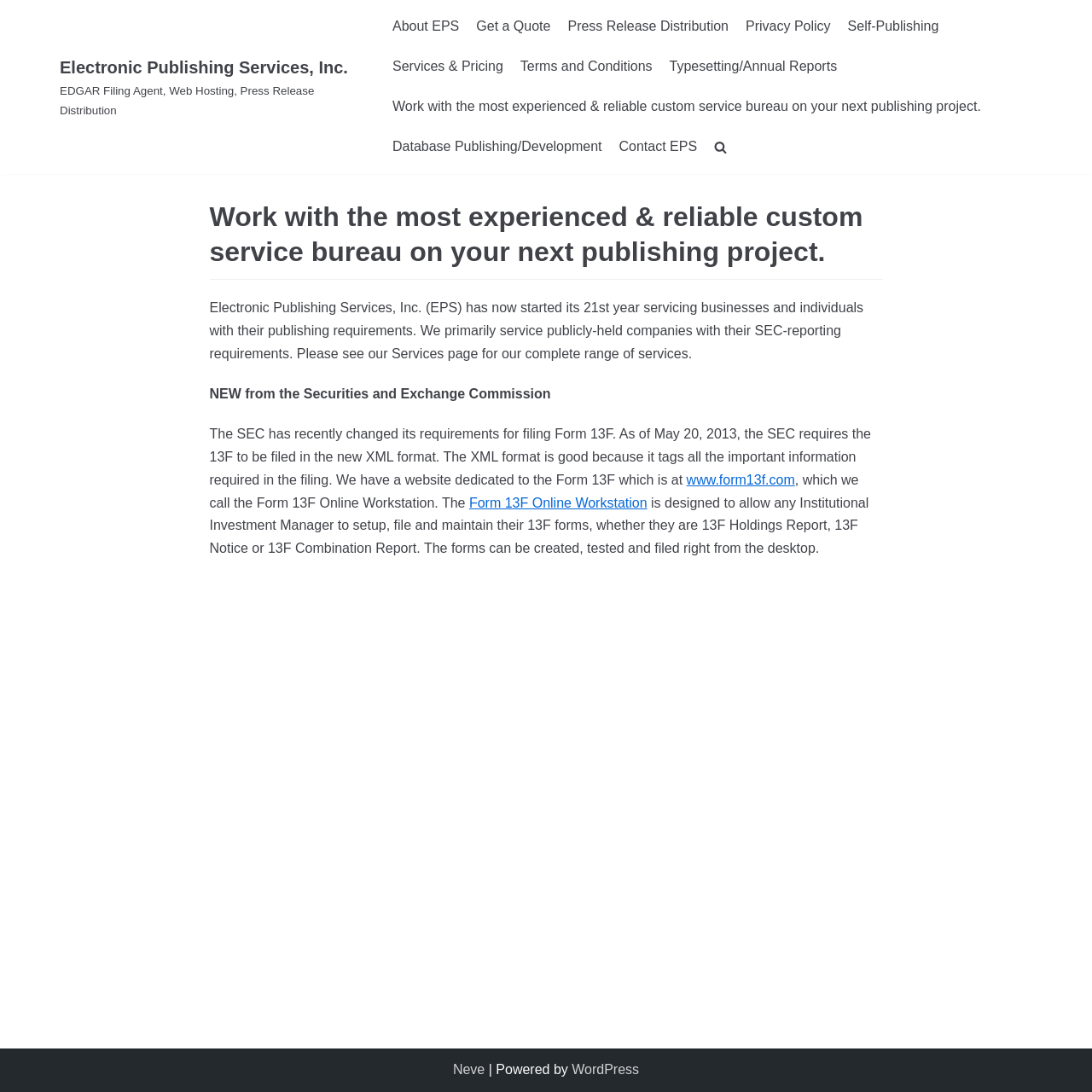What is the new format required by the SEC for filing Form 13F?
Refer to the image and give a detailed answer to the query.

According to the main content of the webpage, the SEC has recently changed its requirements for filing Form 13F, and as of May 20, 2013, the SEC requires the 13F to be filed in the new XML format, which is good because it tags all the important information required in the filing.